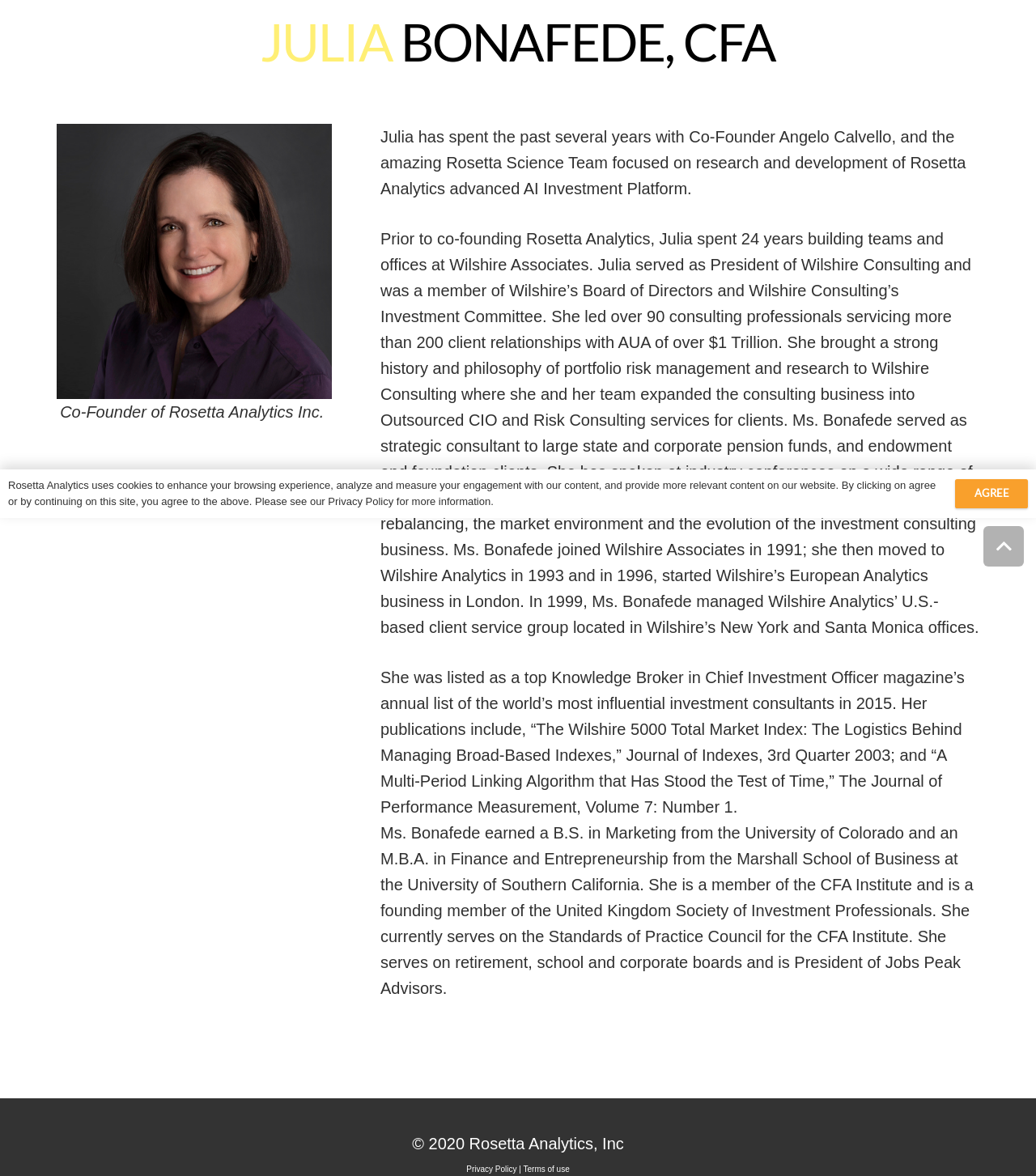Given the element description Privacy Policy, identify the bounding box coordinates for the UI element on the webpage screenshot. The format should be (top-left x, top-left y, bottom-right x, bottom-right y), with values between 0 and 1.

[0.45, 0.99, 0.499, 0.998]